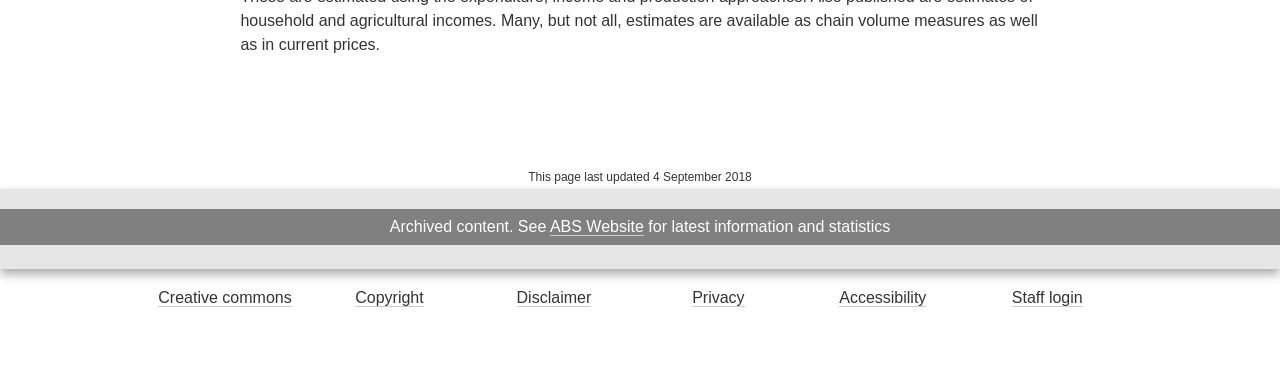Given the description Facebook, predict the bounding box coordinates of the UI element. Ensure the coordinates are in the format (top-left x, top-left y, bottom-right x, bottom-right y) and all values are between 0 and 1.

None